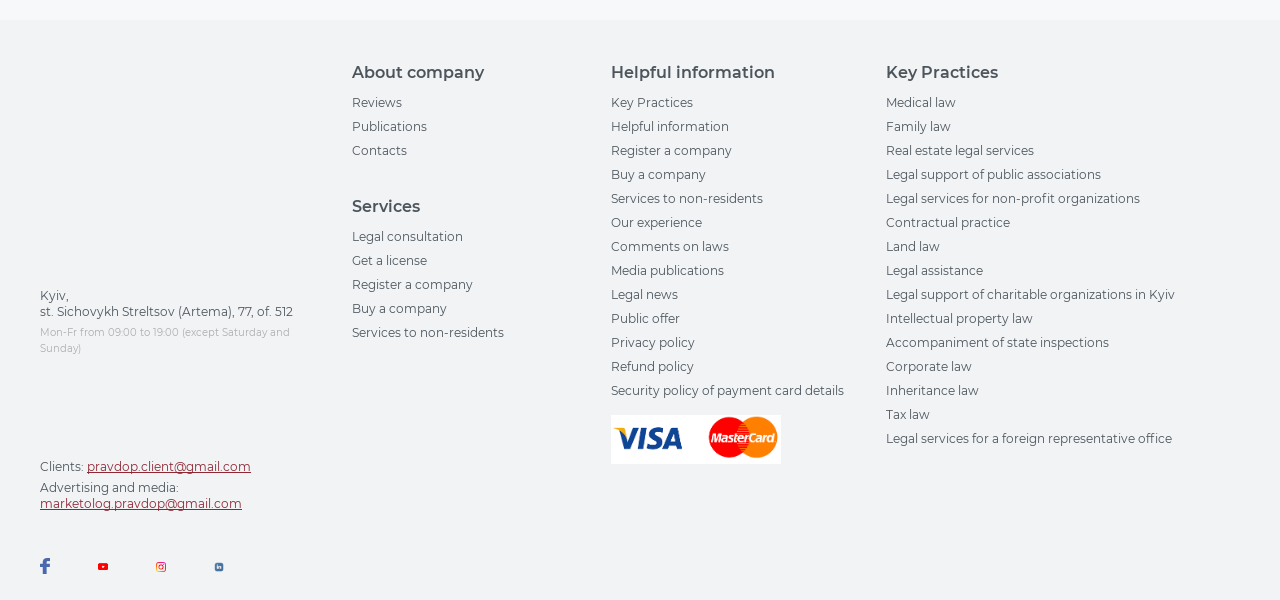Determine the bounding box coordinates of the clickable region to follow the instruction: "Learn about 'Medical law'".

[0.692, 0.158, 0.747, 0.183]